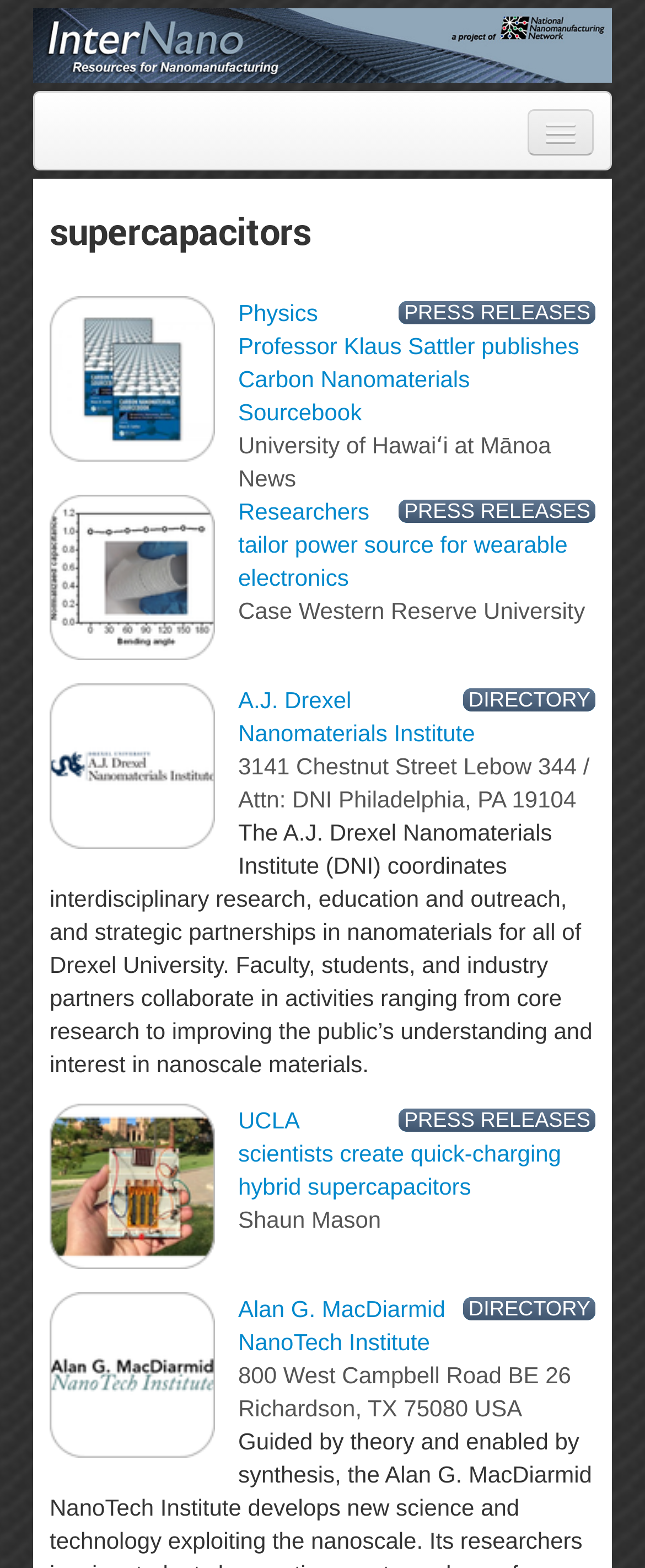Please locate the bounding box coordinates of the element that needs to be clicked to achieve the following instruction: "Read about 'Physics Professor Klaus Sattler publishes Carbon Nanomaterials Sourcebook'". The coordinates should be four float numbers between 0 and 1, i.e., [left, top, right, bottom].

[0.077, 0.232, 0.333, 0.249]